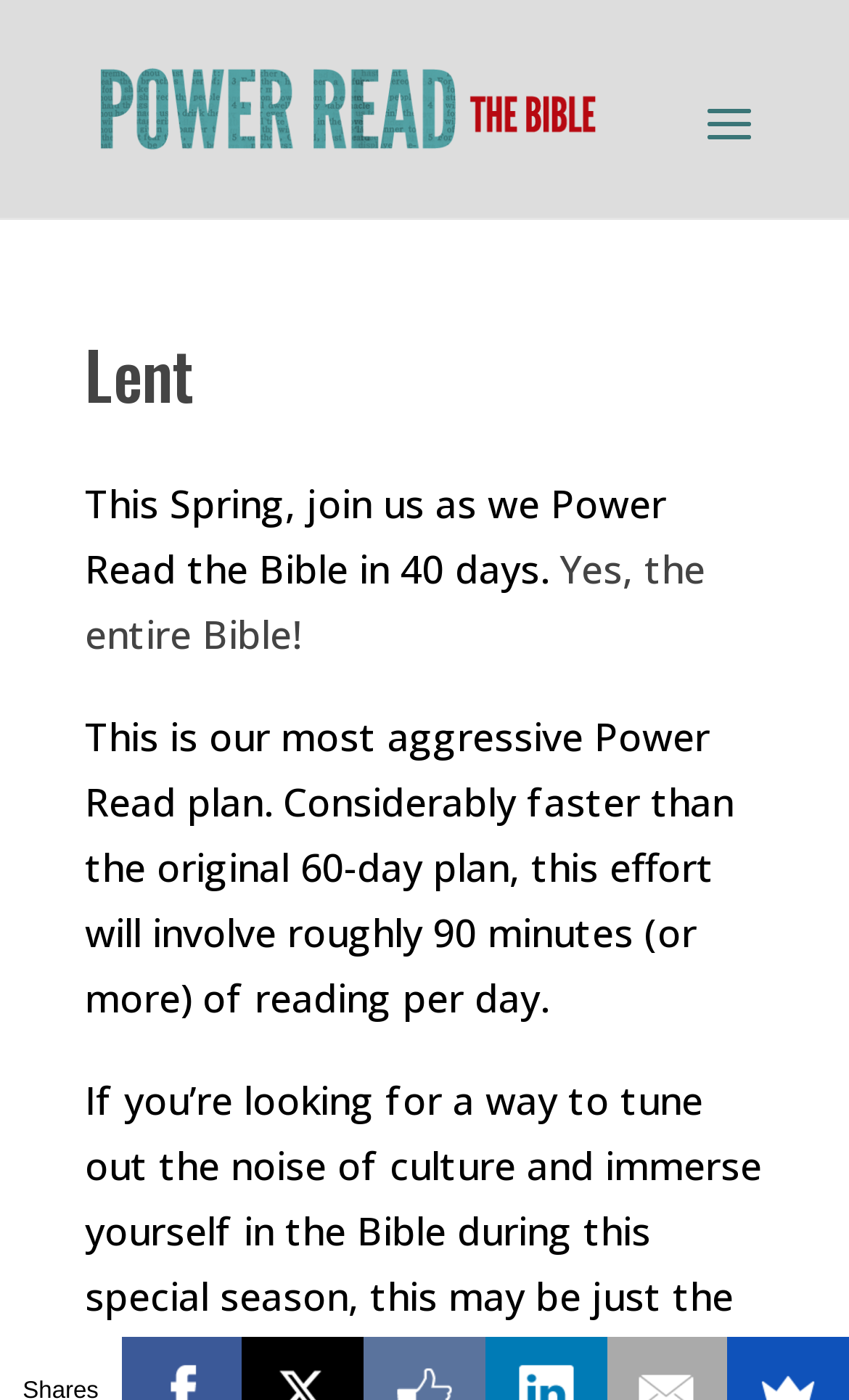What is the daily reading commitment for the Power Read plan?
Use the image to give a comprehensive and detailed response to the question.

The webpage states that the Power Read plan involves roughly 90 minutes (or more) of reading per day, which is a significant daily commitment to reading the Bible.